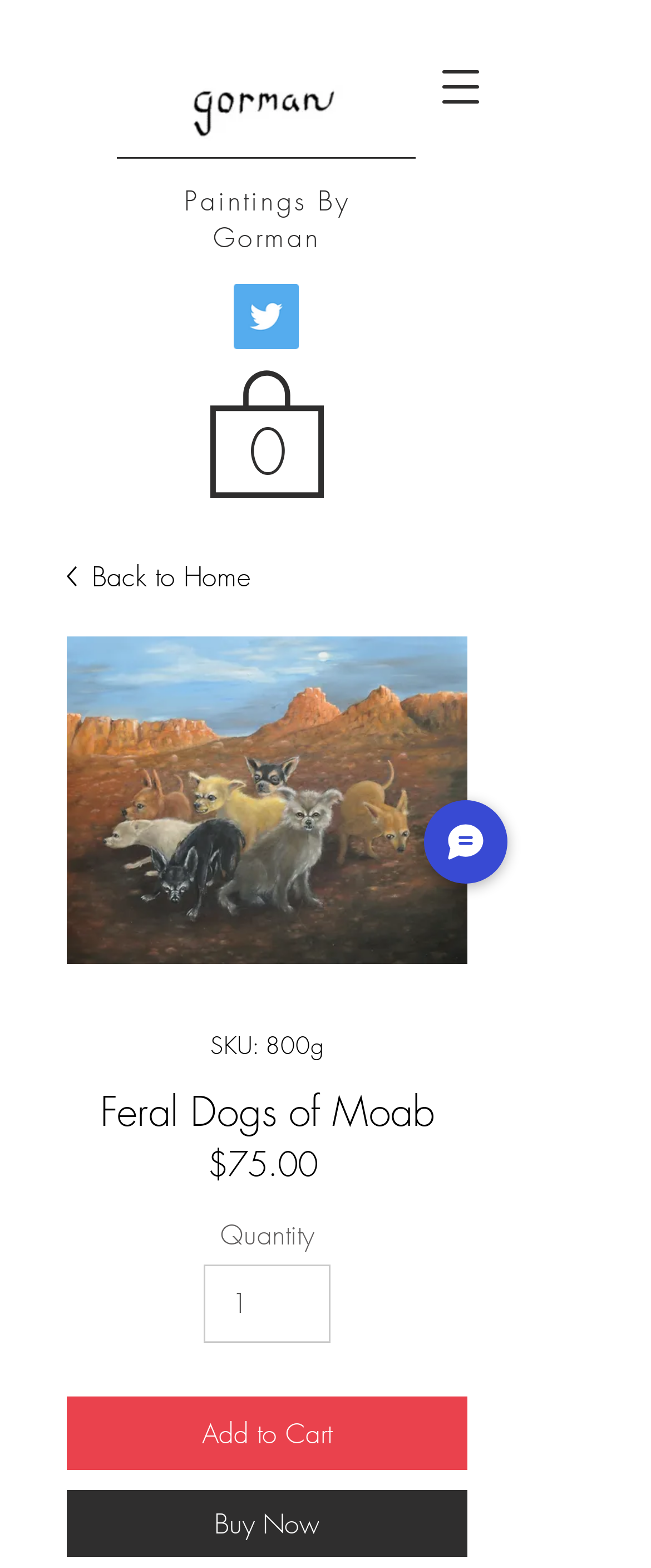Please specify the bounding box coordinates of the region to click in order to perform the following instruction: "Start a chat".

[0.651, 0.51, 0.779, 0.564]